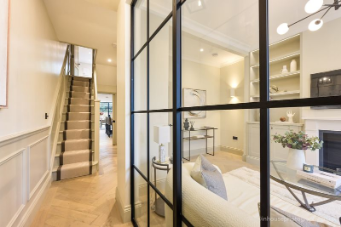What is the color of the sofa?
Based on the image, give a concise answer in the form of a single word or short phrase.

White